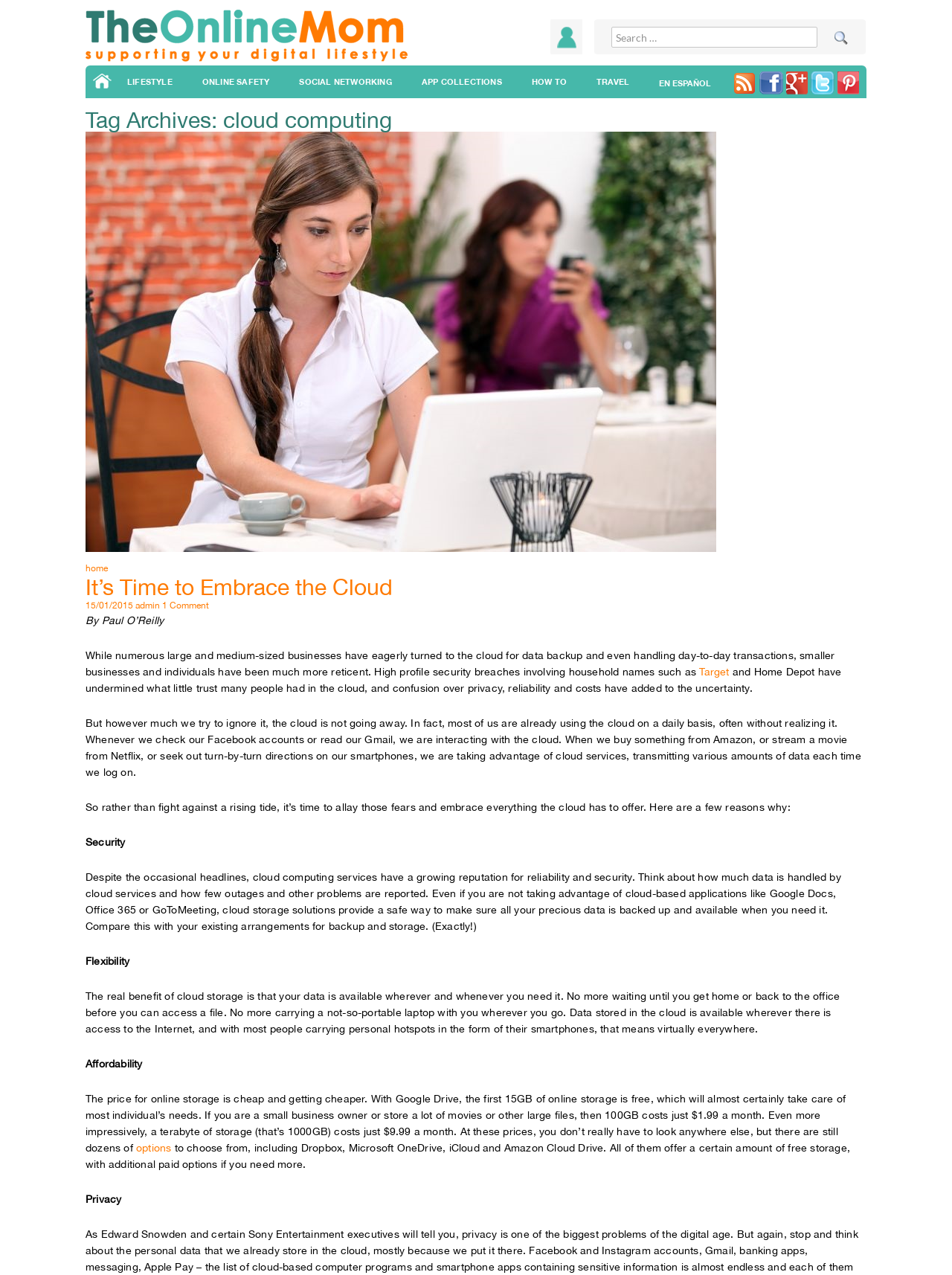What is the author of the article?
From the image, provide a succinct answer in one word or a short phrase.

Paul O'Reilly